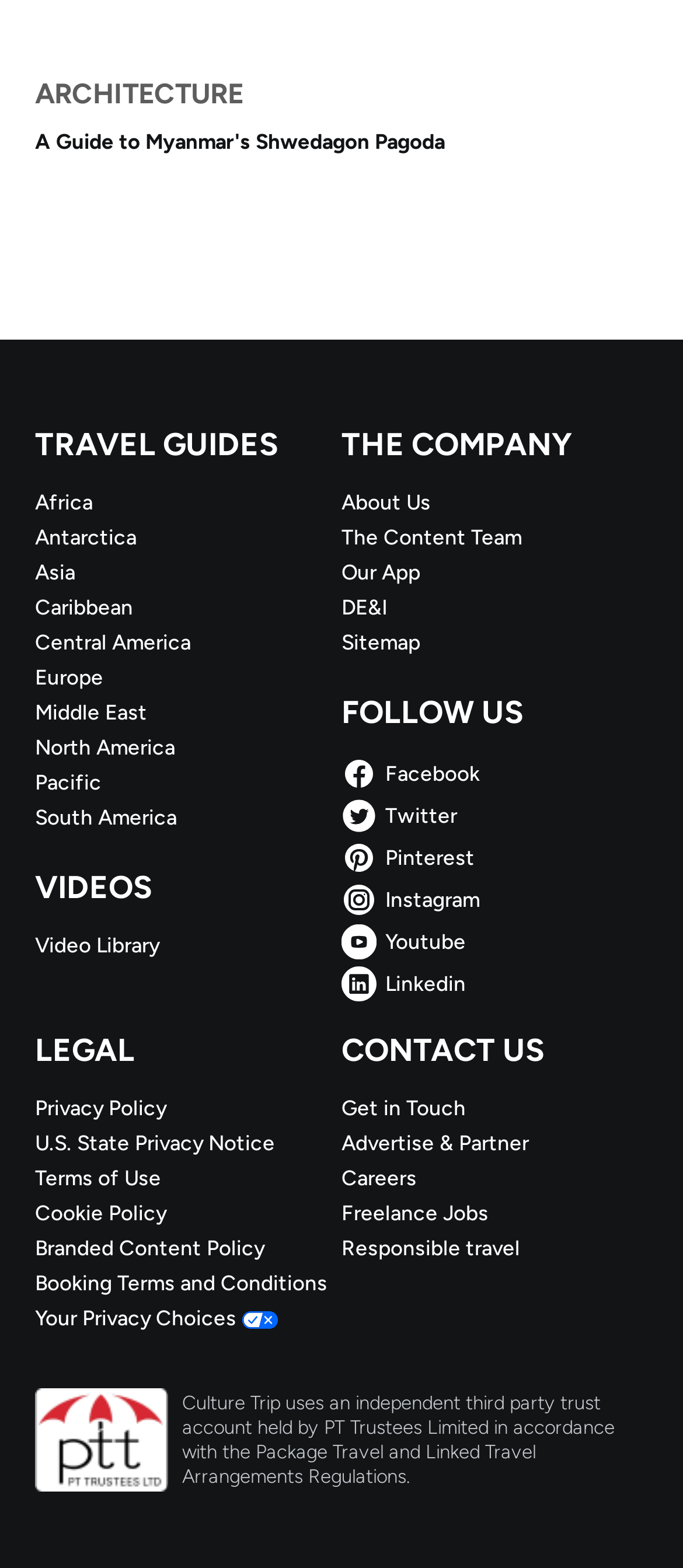Determine the bounding box coordinates of the section to be clicked to follow the instruction: "Visit the 'Video Library'". The coordinates should be given as four float numbers between 0 and 1, formatted as [left, top, right, bottom].

[0.051, 0.594, 0.5, 0.612]